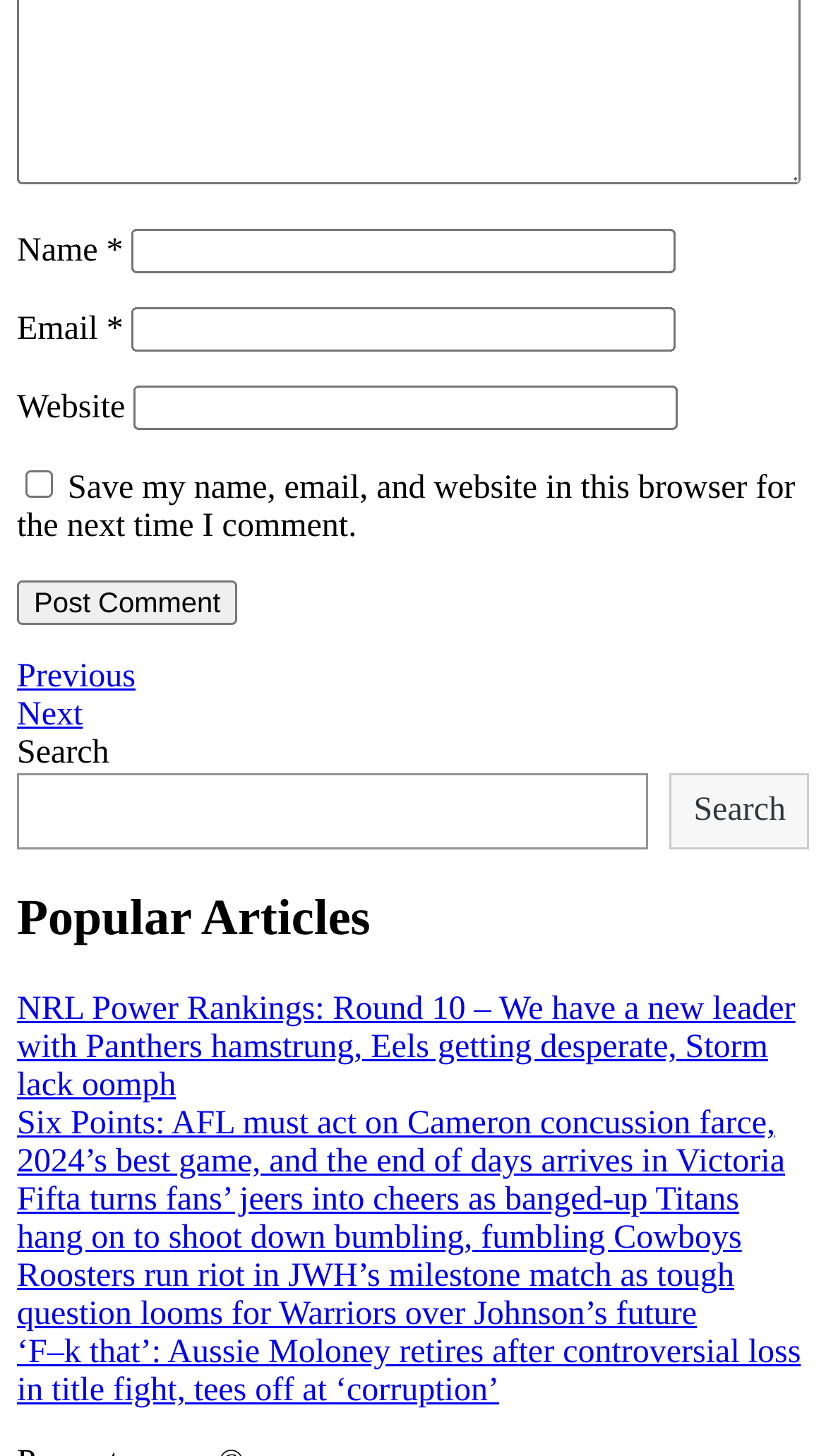Determine the coordinates of the bounding box for the clickable area needed to execute this instruction: "Read the popular article about NRL Power Rankings".

[0.021, 0.681, 0.963, 0.758]